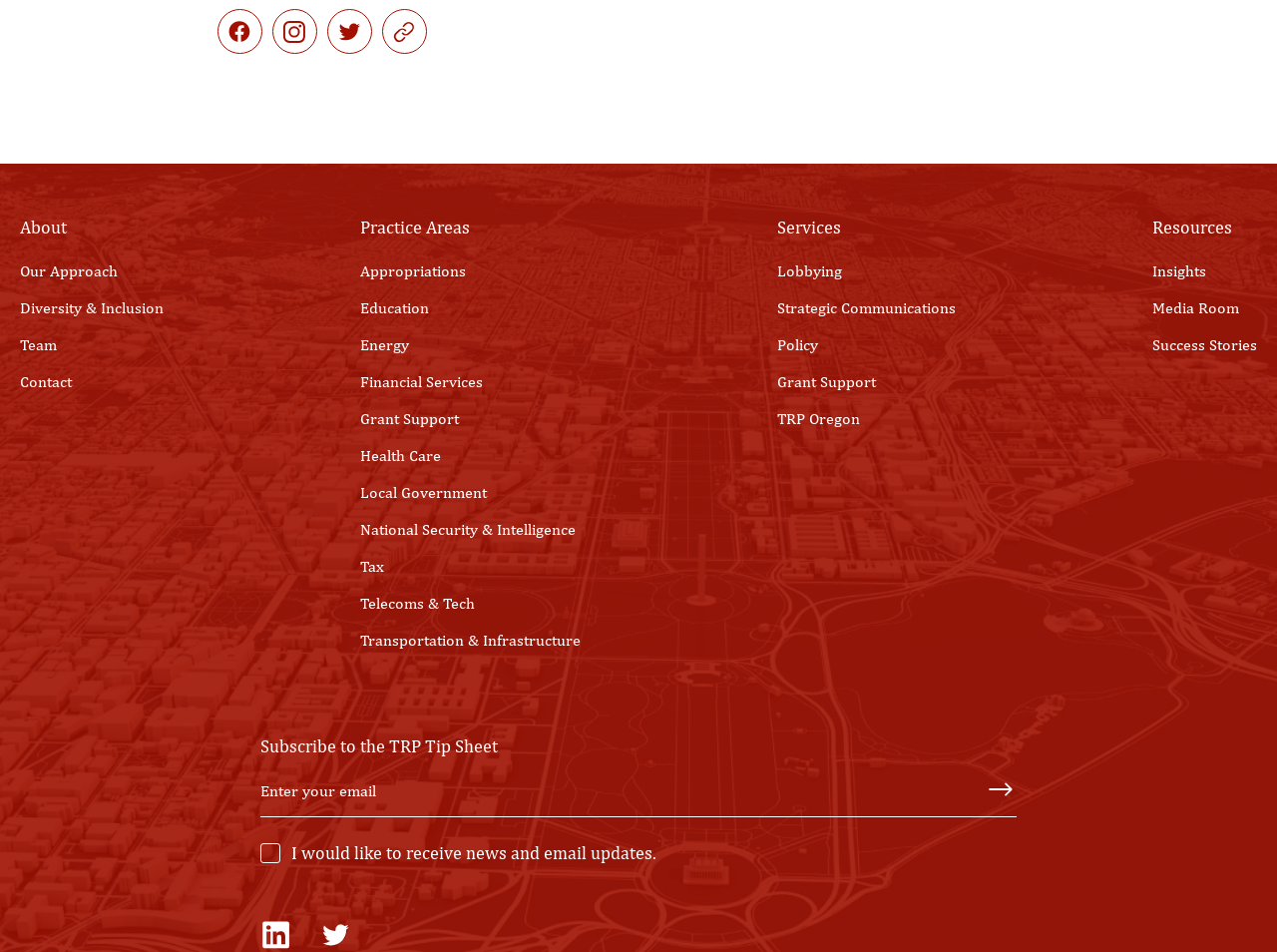Find the bounding box coordinates for the HTML element described in this sentence: "Keith Smith". Provide the coordinates as four float numbers between 0 and 1, in the format [left, top, right, bottom].

None